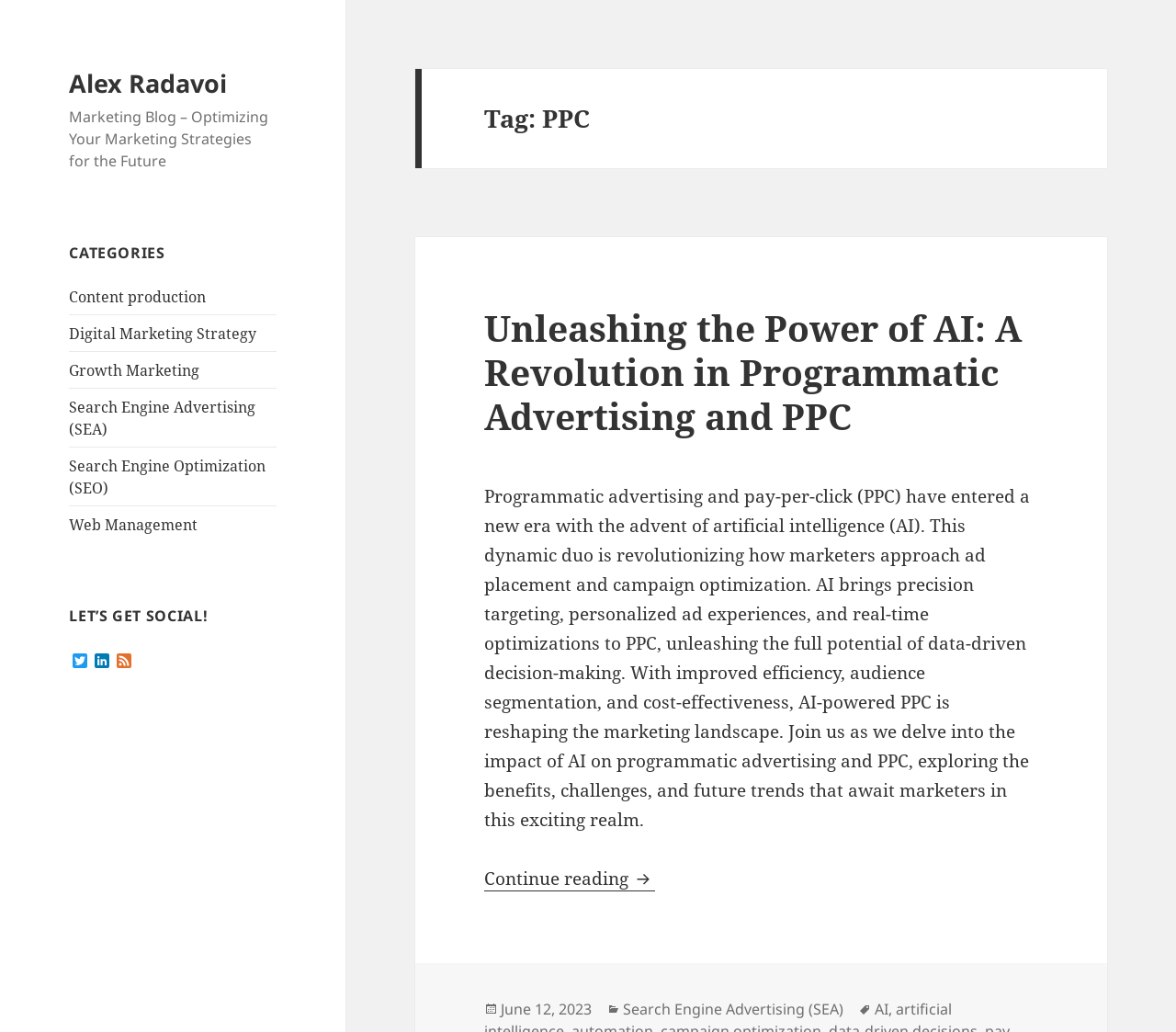Provide your answer to the question using just one word or phrase: What is the name of the author?

Alex Radavoi